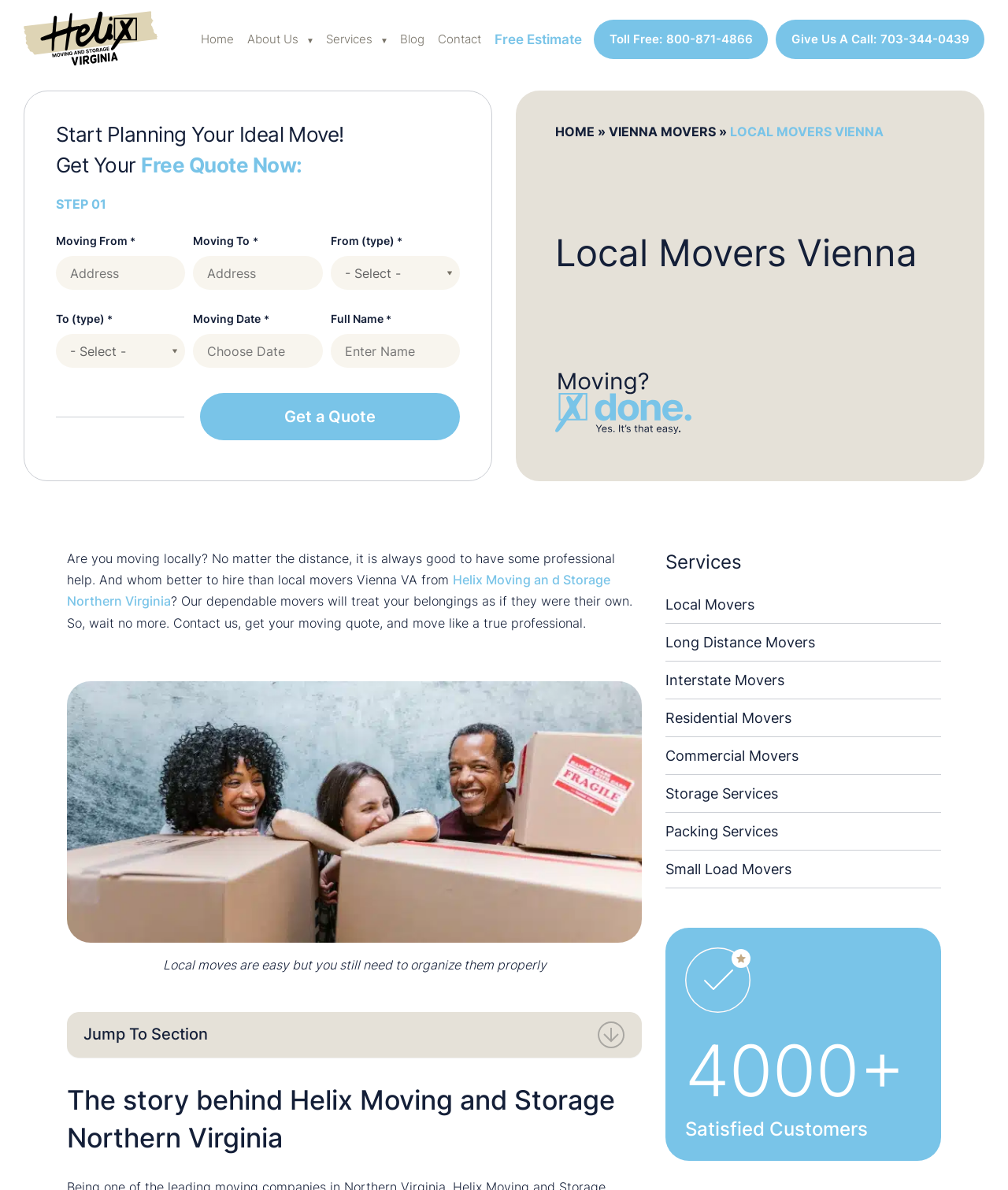Please analyze the image and give a detailed answer to the question:
How many satisfied customers are there?

The number of satisfied customers can be found in the bottom-right corner of the webpage, where it says '4000+'.